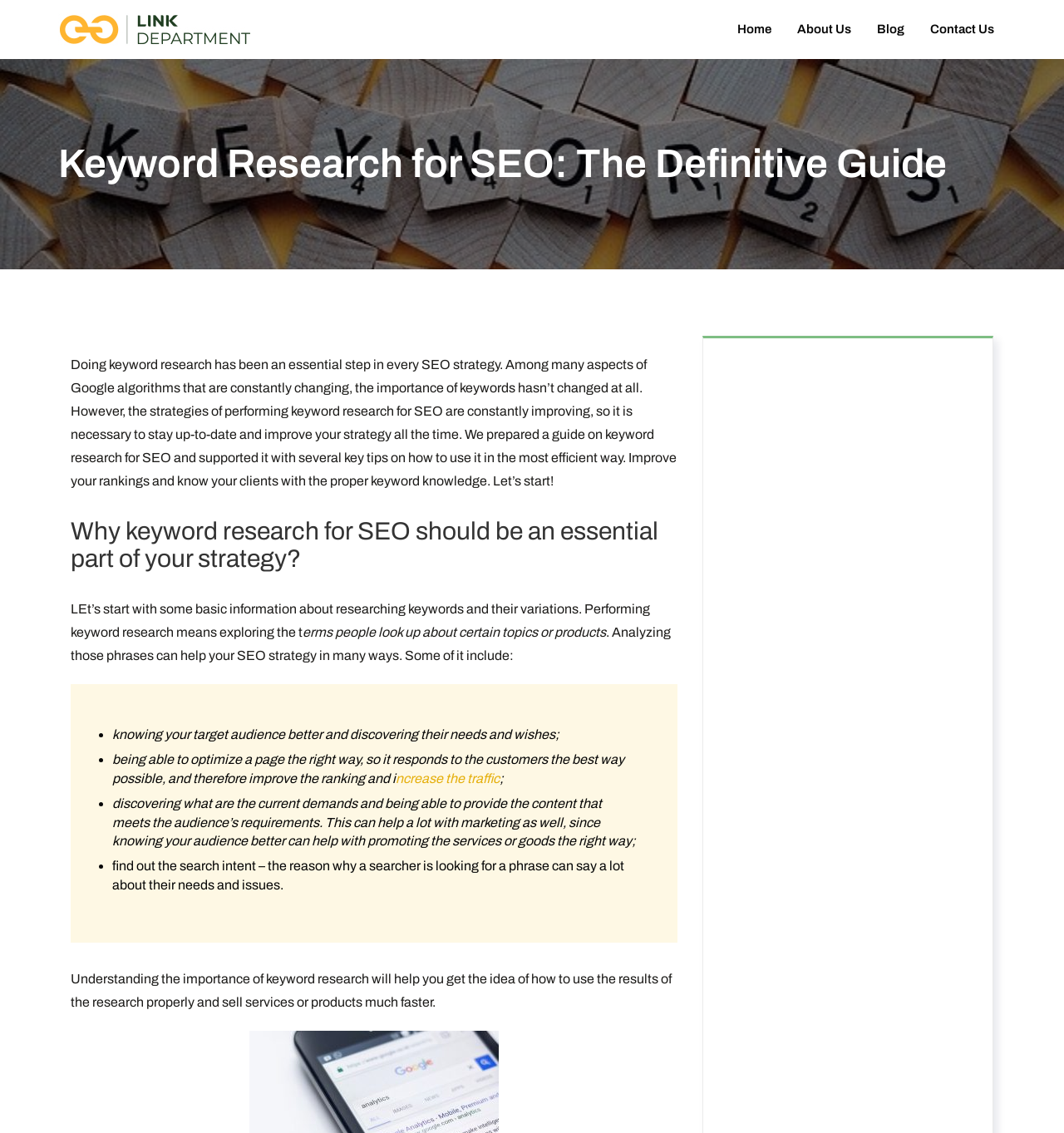Reply to the question below using a single word or brief phrase:
What are the benefits of keyword research?

Several benefits